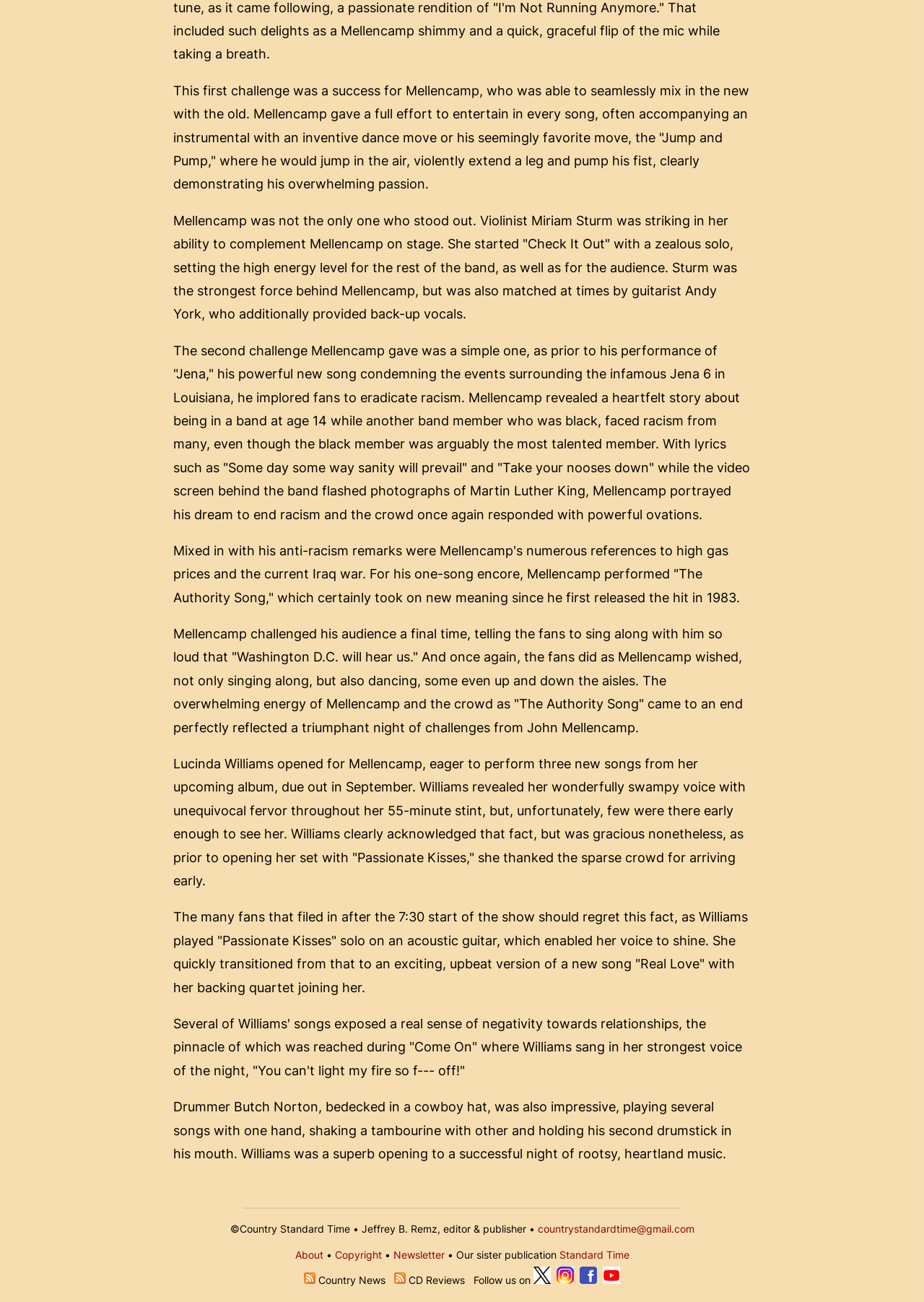Can you find the bounding box coordinates for the UI element given this description: "Standard Time"? Provide the coordinates as four float numbers between 0 and 1: [left, top, right, bottom].

[0.605, 0.959, 0.681, 0.968]